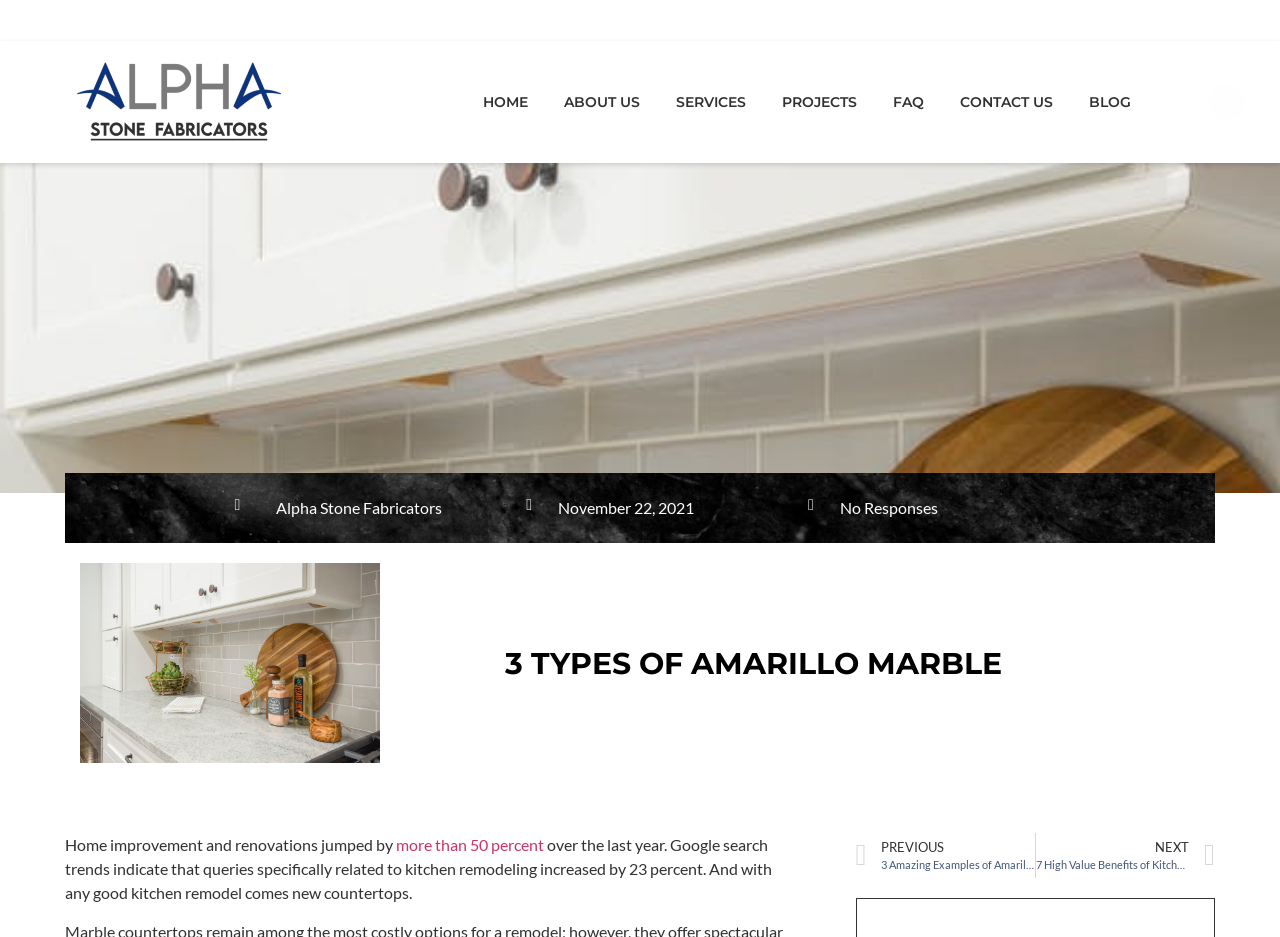What is the address of Alpha Stone Fabricators?
Answer the question with a detailed and thorough explanation.

I found the address by looking at the static text element at the top of the webpage, which displays the address '411 N Williams St, Amarillo, Texas 79107'.